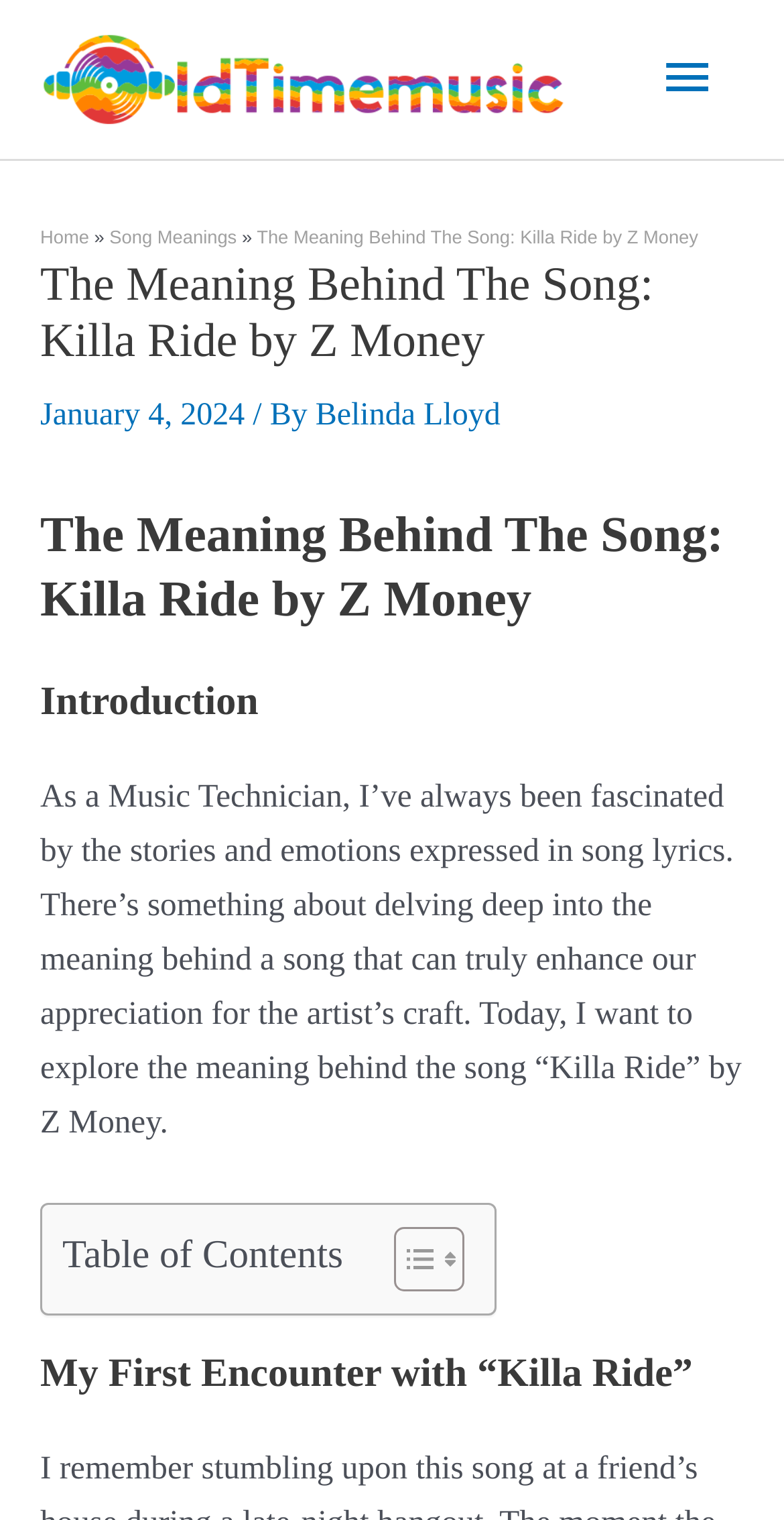What is the purpose of the table of contents?
Analyze the screenshot and provide a detailed answer to the question.

The purpose of the table of contents is to toggle the table of content, as indicated by the link 'Toggle Table of Content' which suggests that clicking on it will expand or collapse the table of contents.